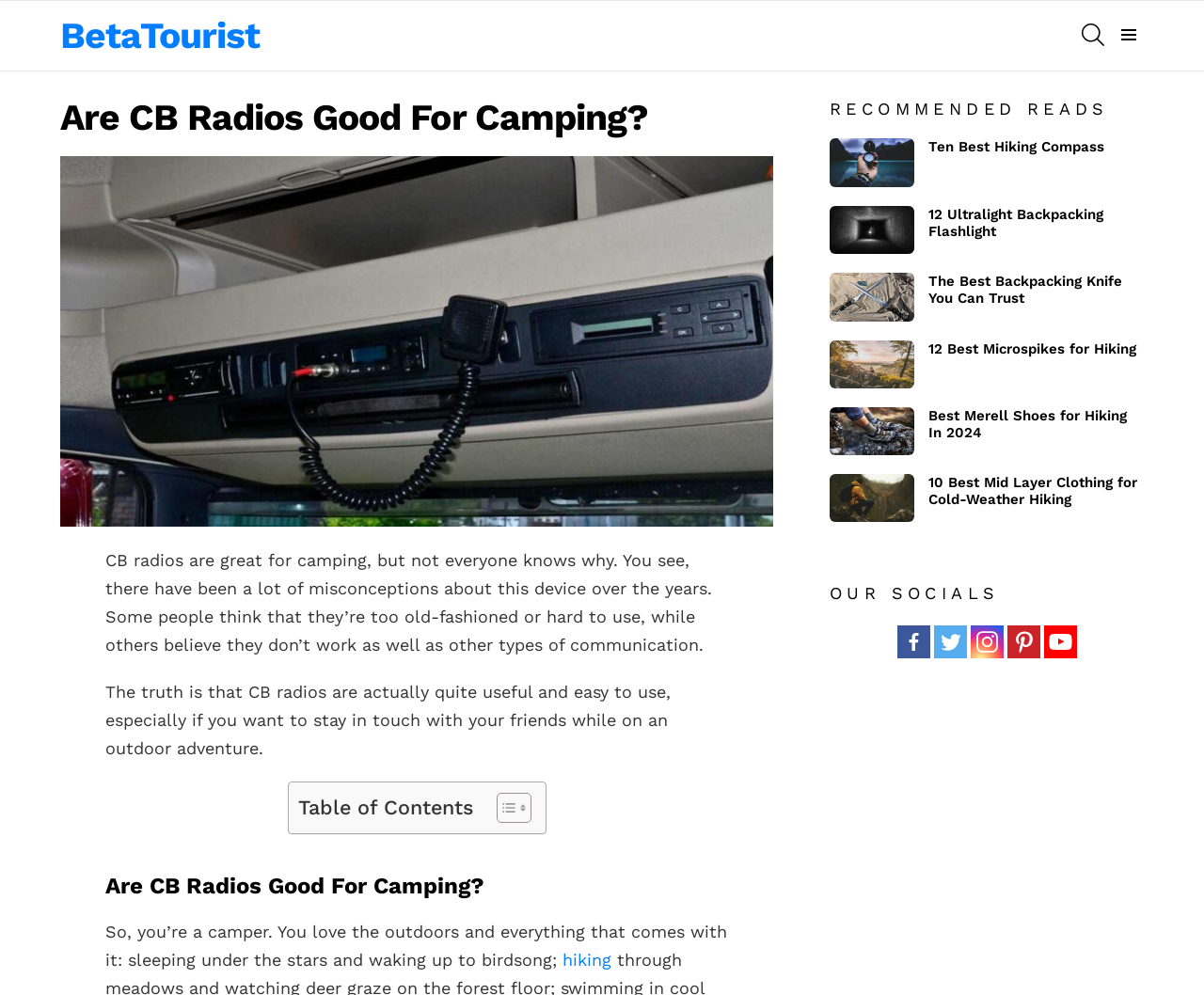What is the main topic of this webpage?
Using the visual information, reply with a single word or short phrase.

CB radios for camping